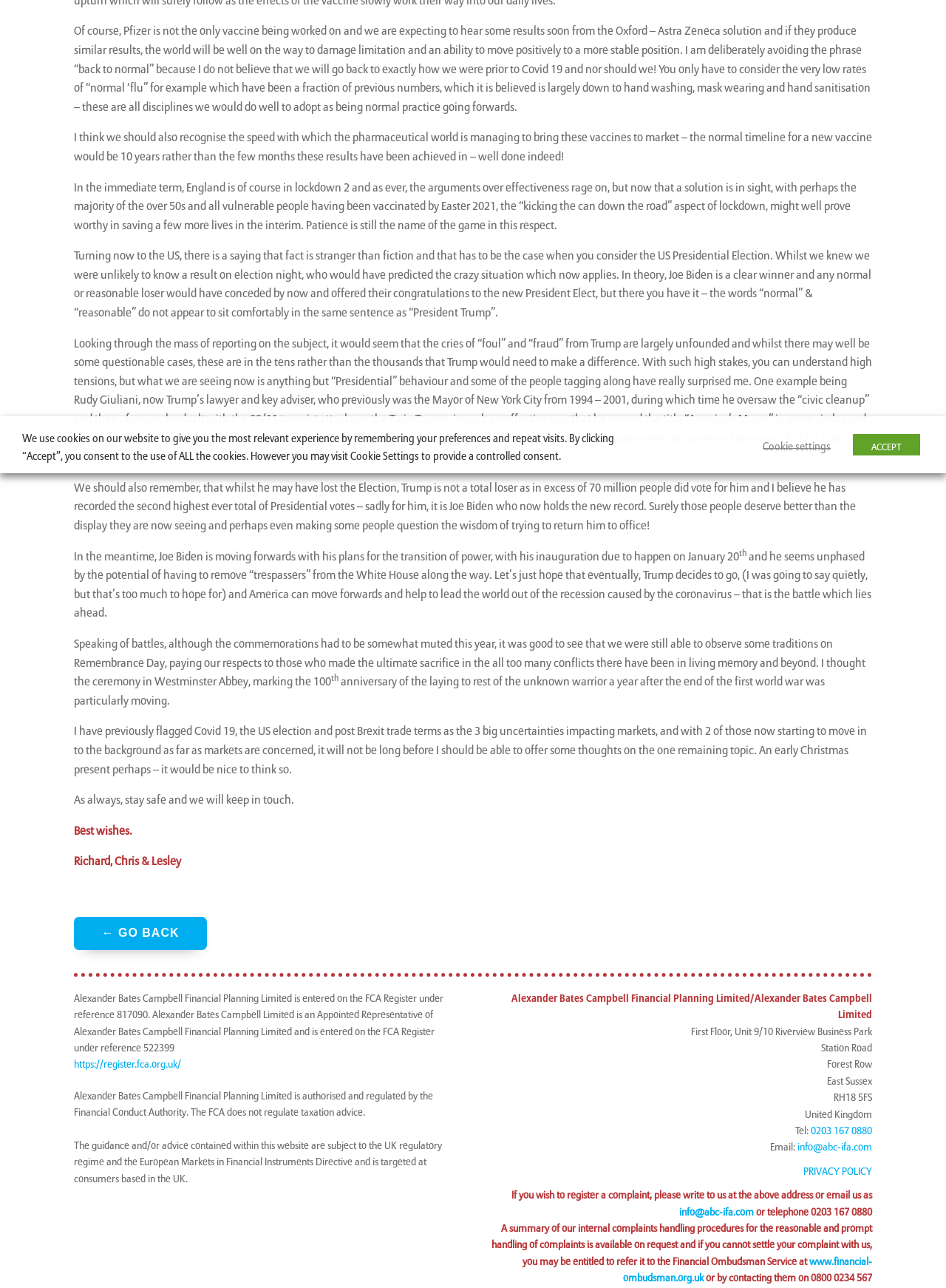Please provide the bounding box coordinate of the region that matches the element description: ACCEPT. Coordinates should be in the format (top-left x, top-left y, bottom-right x, bottom-right y) and all values should be between 0 and 1.

[0.902, 0.337, 0.973, 0.354]